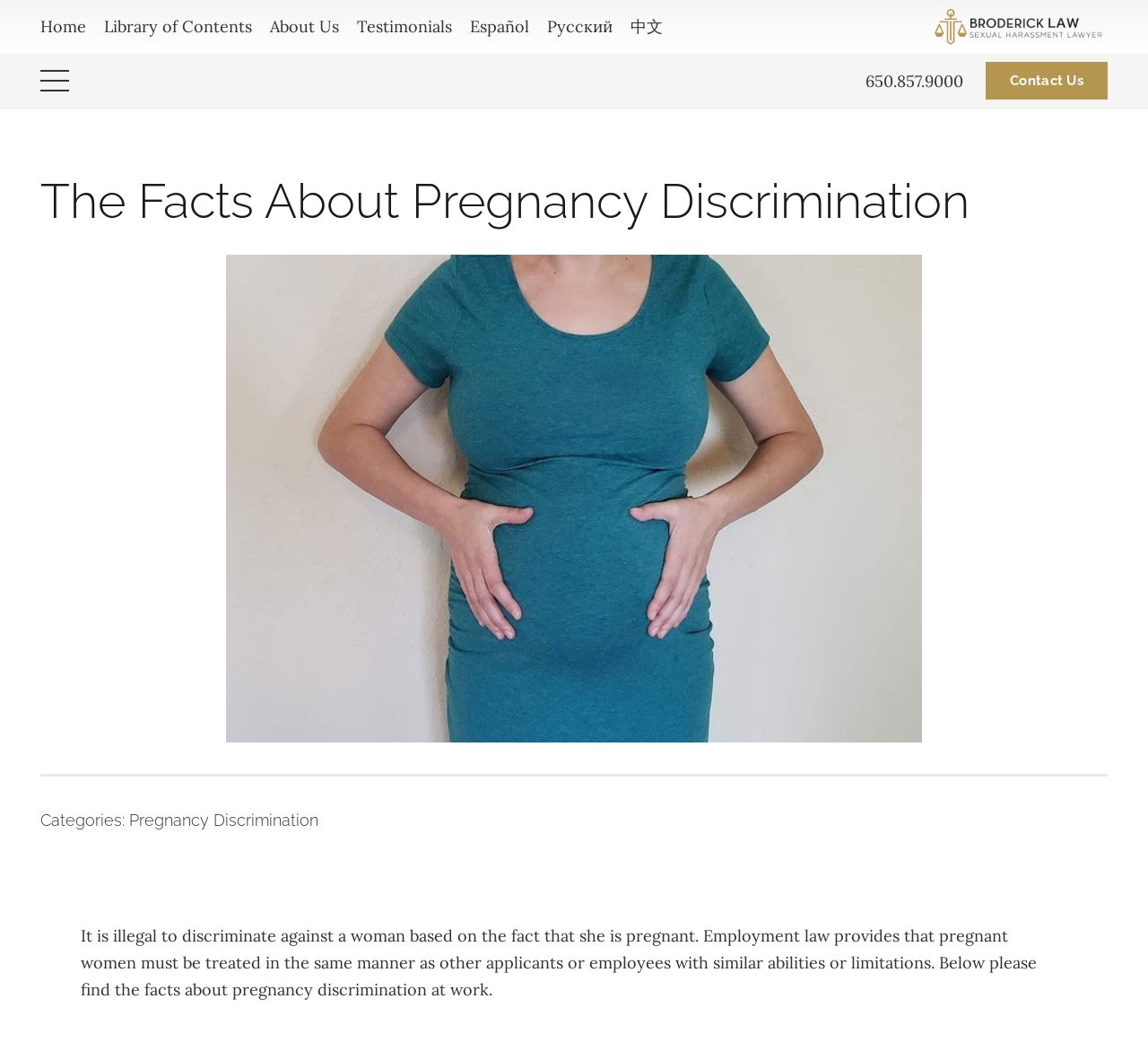Please examine the image and answer the question with a detailed explanation:
What is the phone number to contact the law firm?

The phone number 650.857.9000 is provided on the webpage, allowing users to contact the law firm directly.